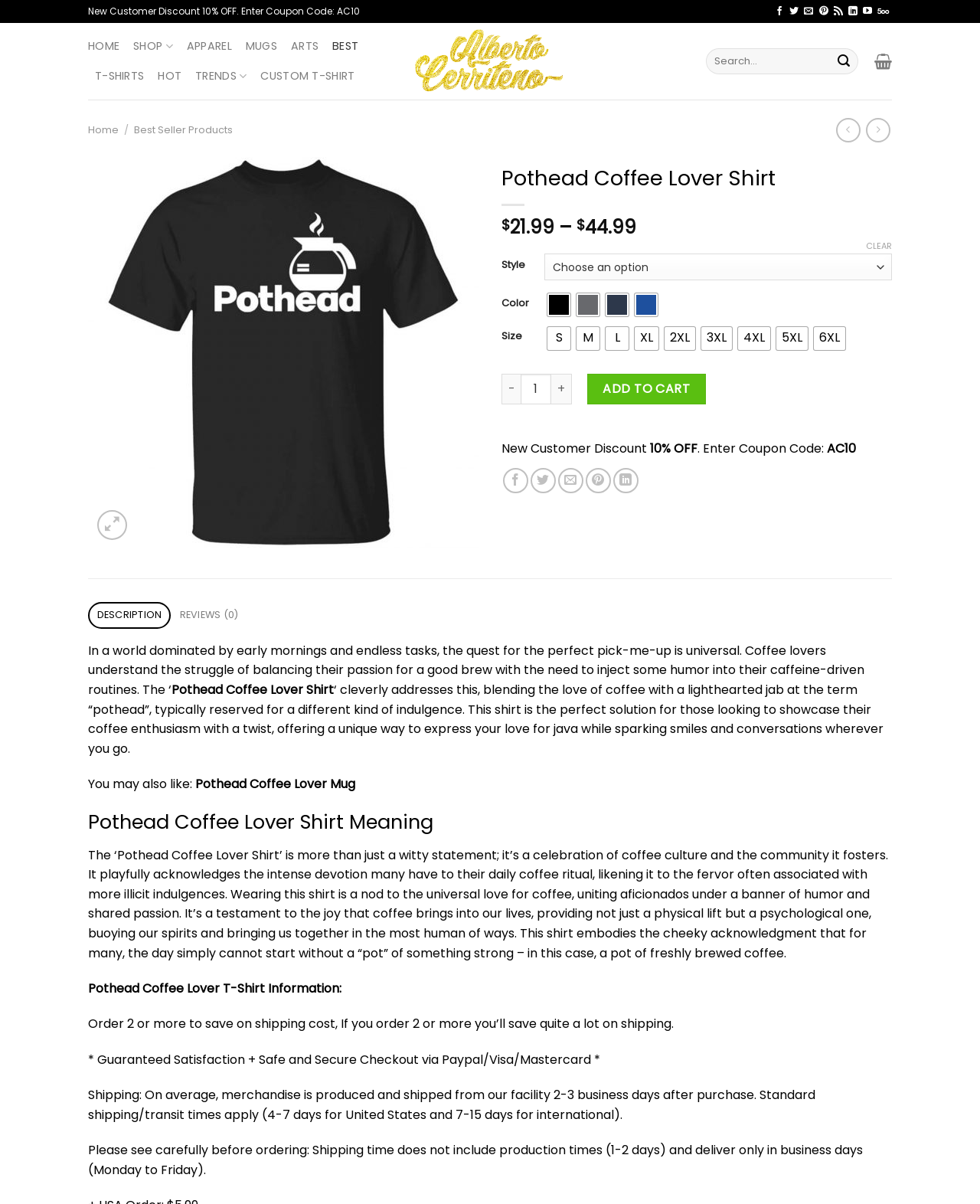Locate the bounding box coordinates of the region to be clicked to comply with the following instruction: "Share on Twitter". The coordinates must be four float numbers between 0 and 1, in the form [left, top, right, bottom].

[0.541, 0.389, 0.567, 0.41]